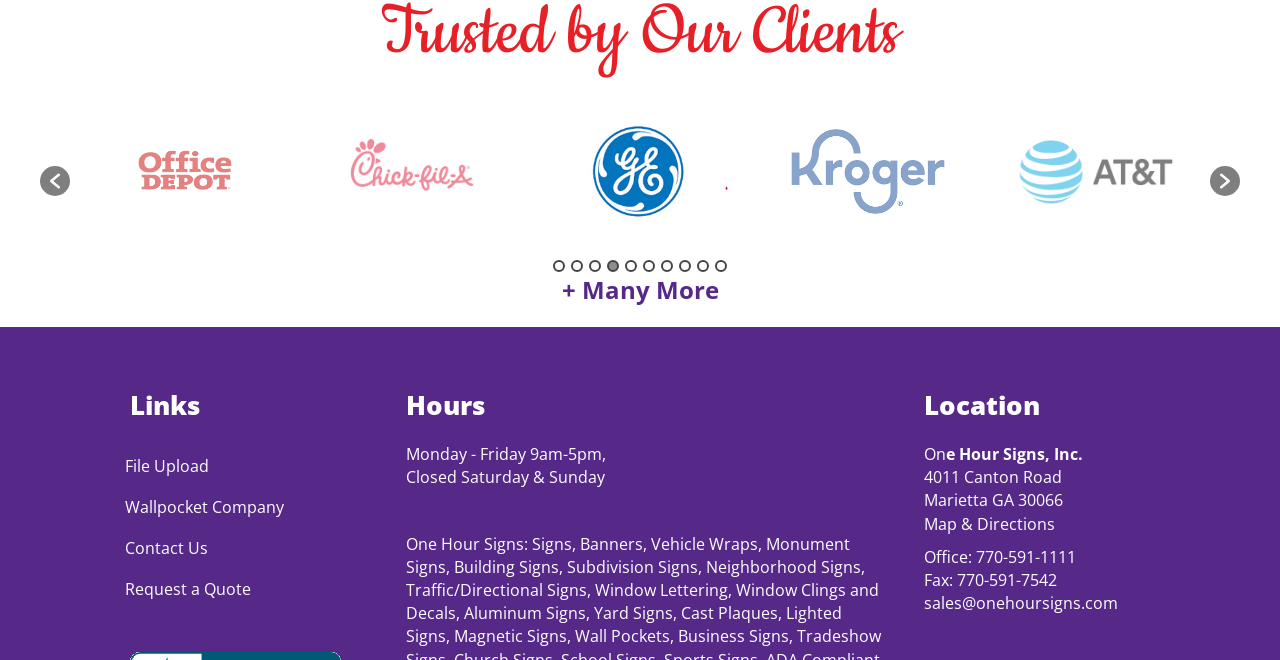Please determine the bounding box coordinates of the area that needs to be clicked to complete this task: 'Click the File Upload link'. The coordinates must be four float numbers between 0 and 1, formatted as [left, top, right, bottom].

[0.09, 0.679, 0.282, 0.733]